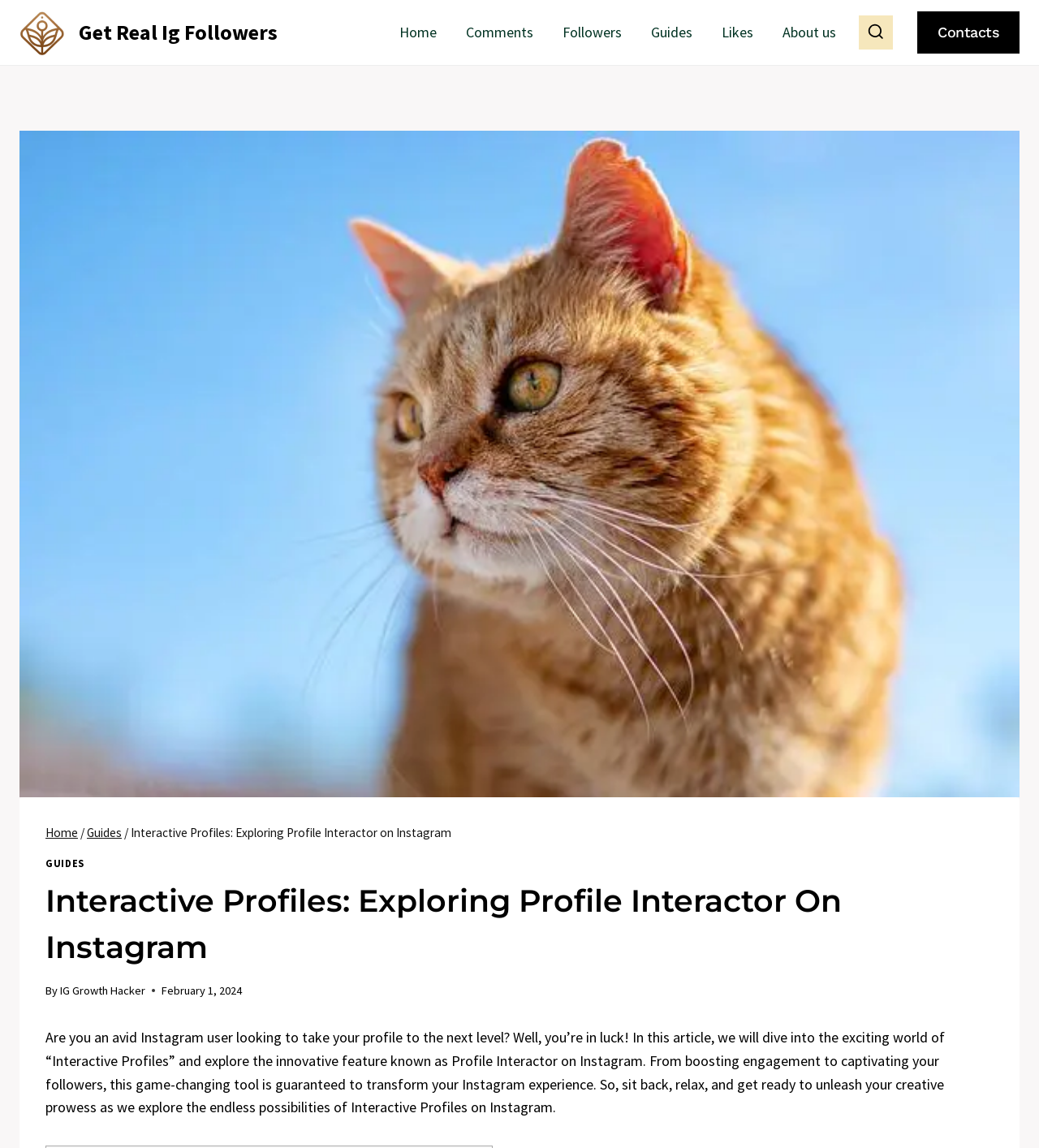Please identify the bounding box coordinates of the area that needs to be clicked to follow this instruction: "View the 'Primary Navigation'".

[0.371, 0.01, 0.819, 0.046]